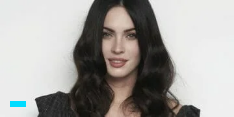What is Megan Fox's profession?
Using the picture, provide a one-word or short phrase answer.

entertainment industry